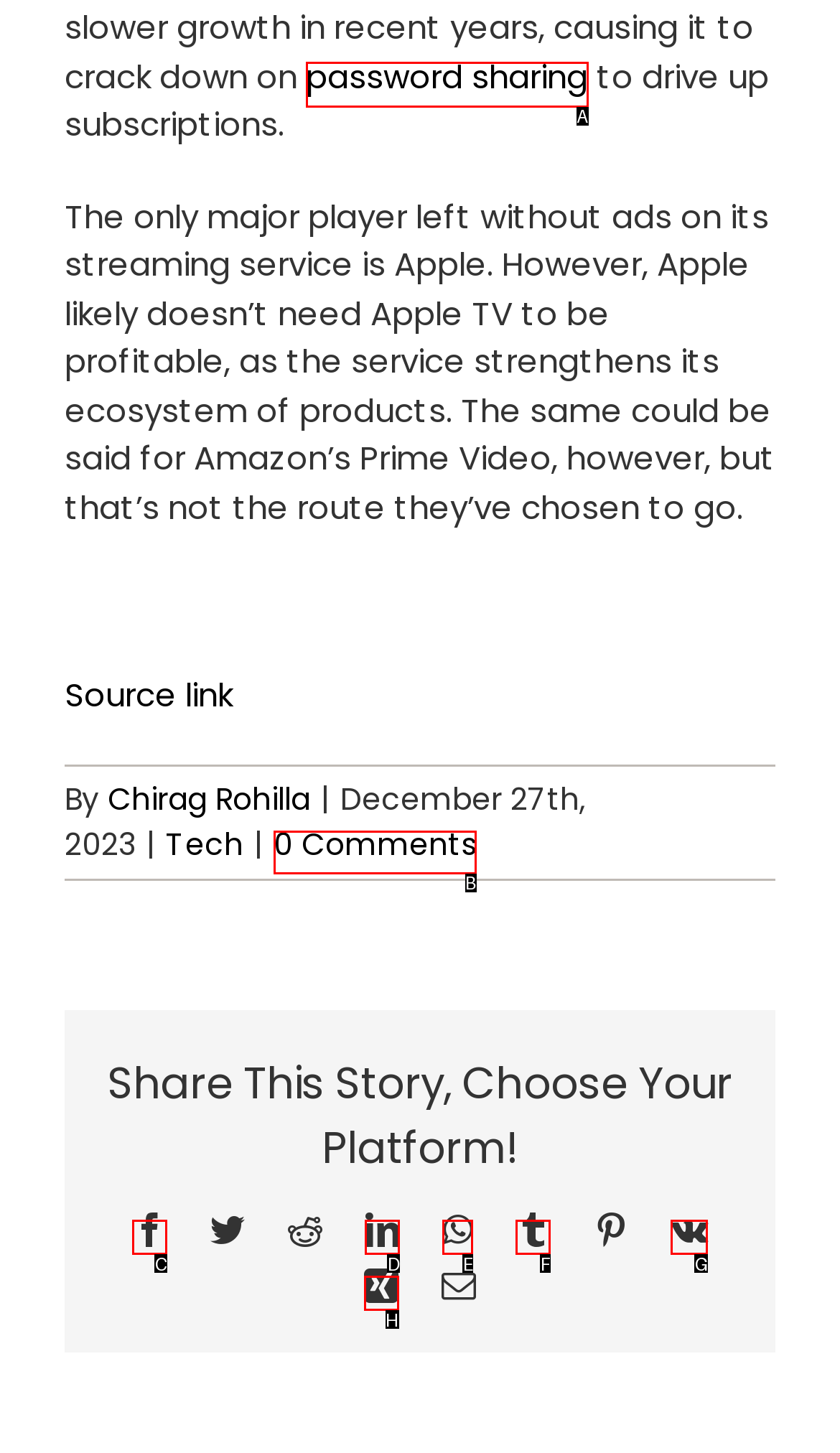Match the following description to a UI element: LinkedIn
Provide the letter of the matching option directly.

D